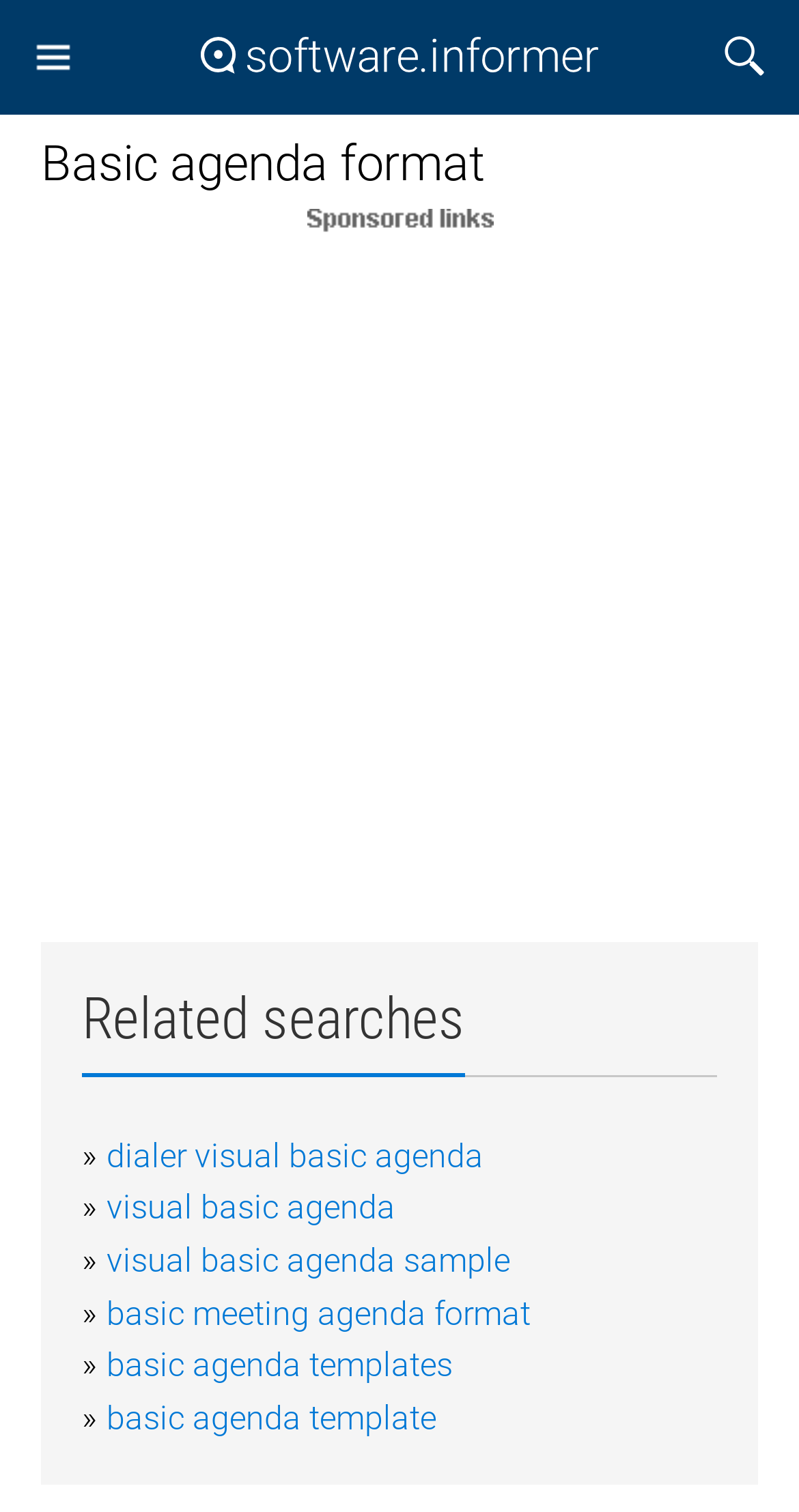Indicate the bounding box coordinates of the element that needs to be clicked to satisfy the following instruction: "View 'dialer visual basic agenda' download". The coordinates should be four float numbers between 0 and 1, i.e., [left, top, right, bottom].

[0.133, 0.751, 0.605, 0.777]